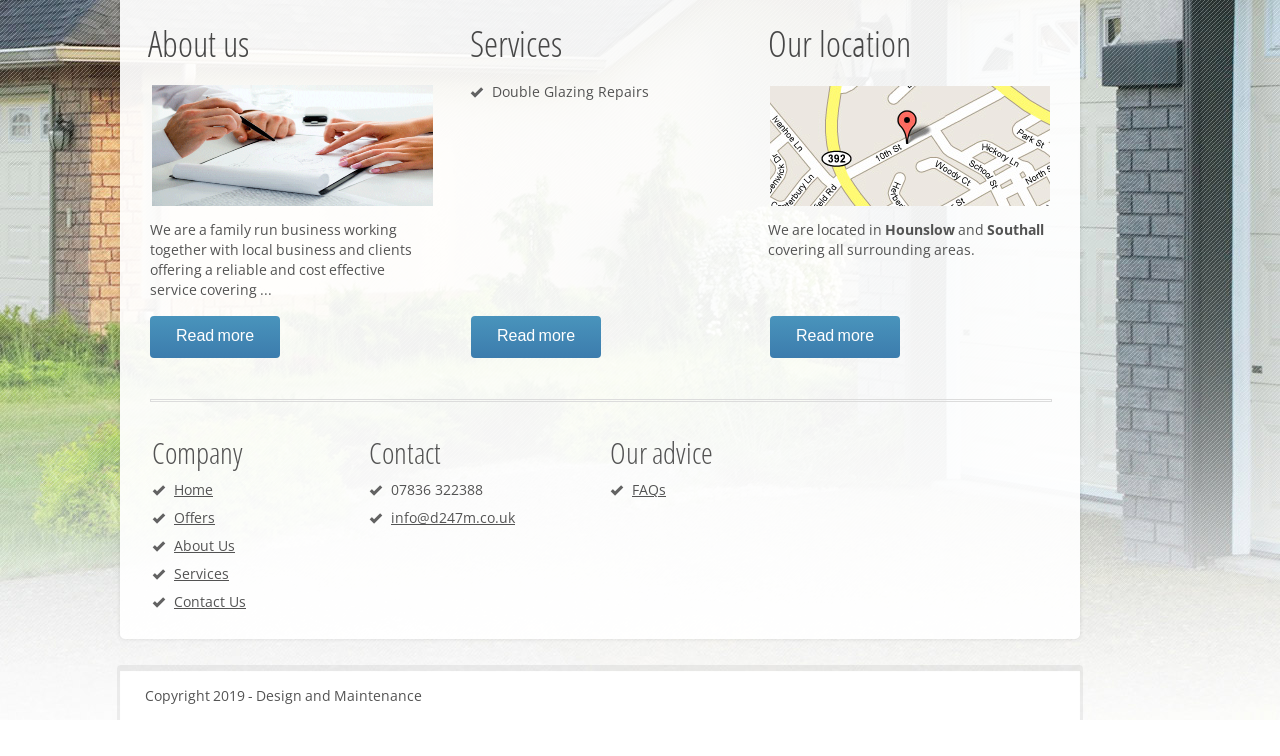Identify the bounding box coordinates of the element that should be clicked to fulfill this task: "Click on 'Read more' to learn about us". The coordinates should be provided as four float numbers between 0 and 1, i.e., [left, top, right, bottom].

[0.117, 0.418, 0.219, 0.474]